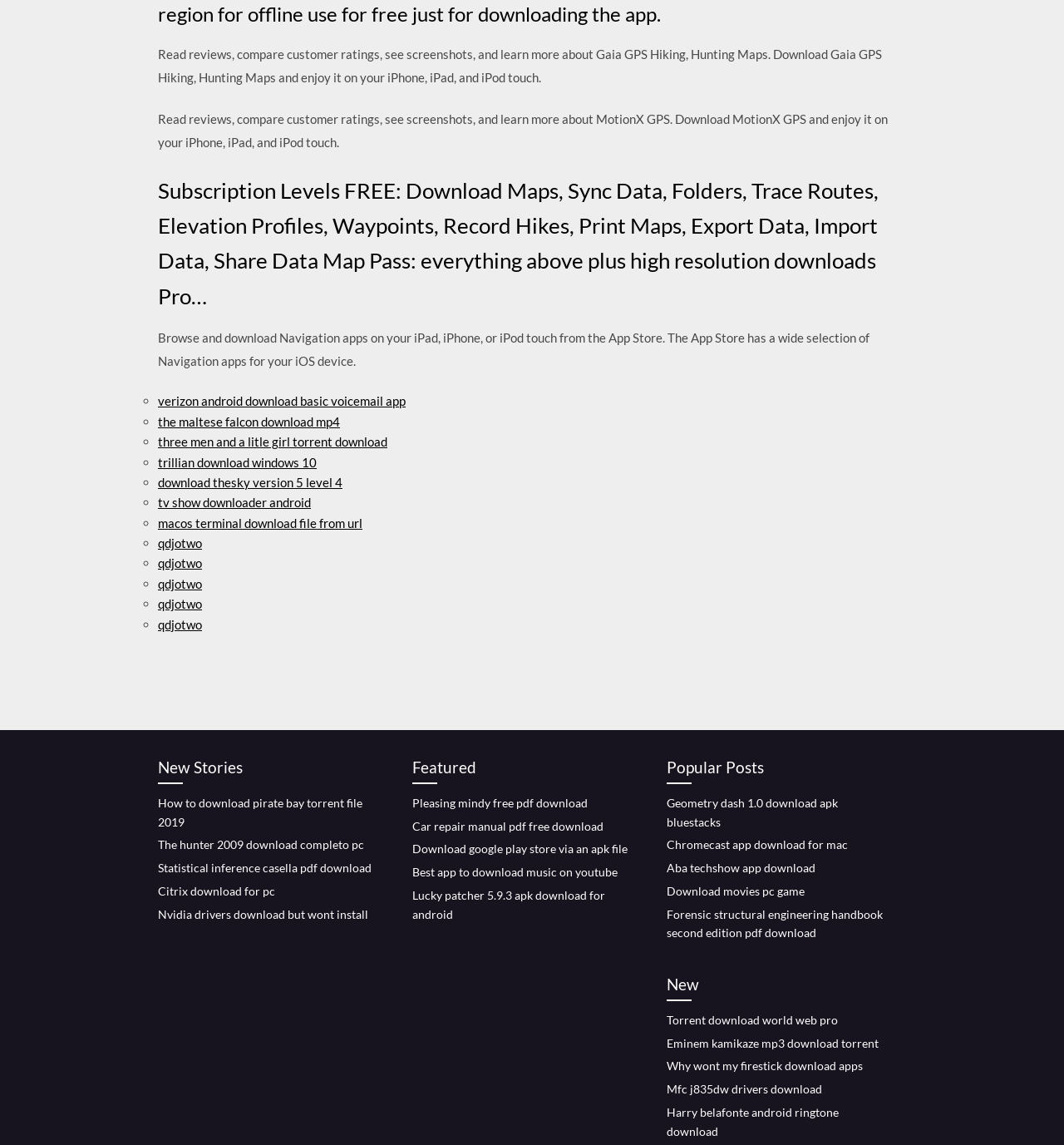Find the bounding box coordinates of the element to click in order to complete the given instruction: "Download Gaia GPS Hiking, Hunting Maps."

[0.148, 0.041, 0.829, 0.074]